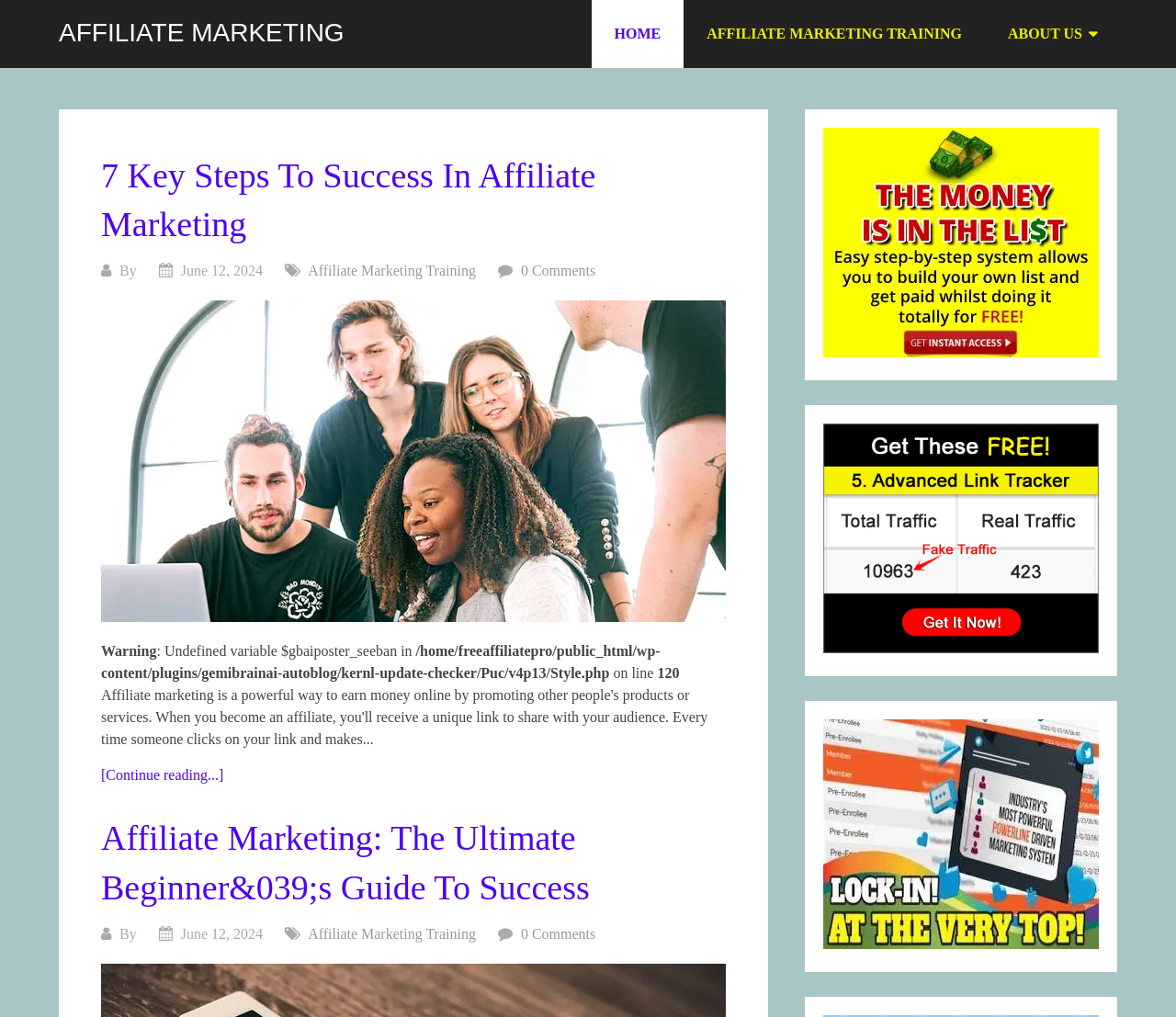How many images are in the 'Posts navigation' section?
Using the visual information, reply with a single word or short phrase.

3